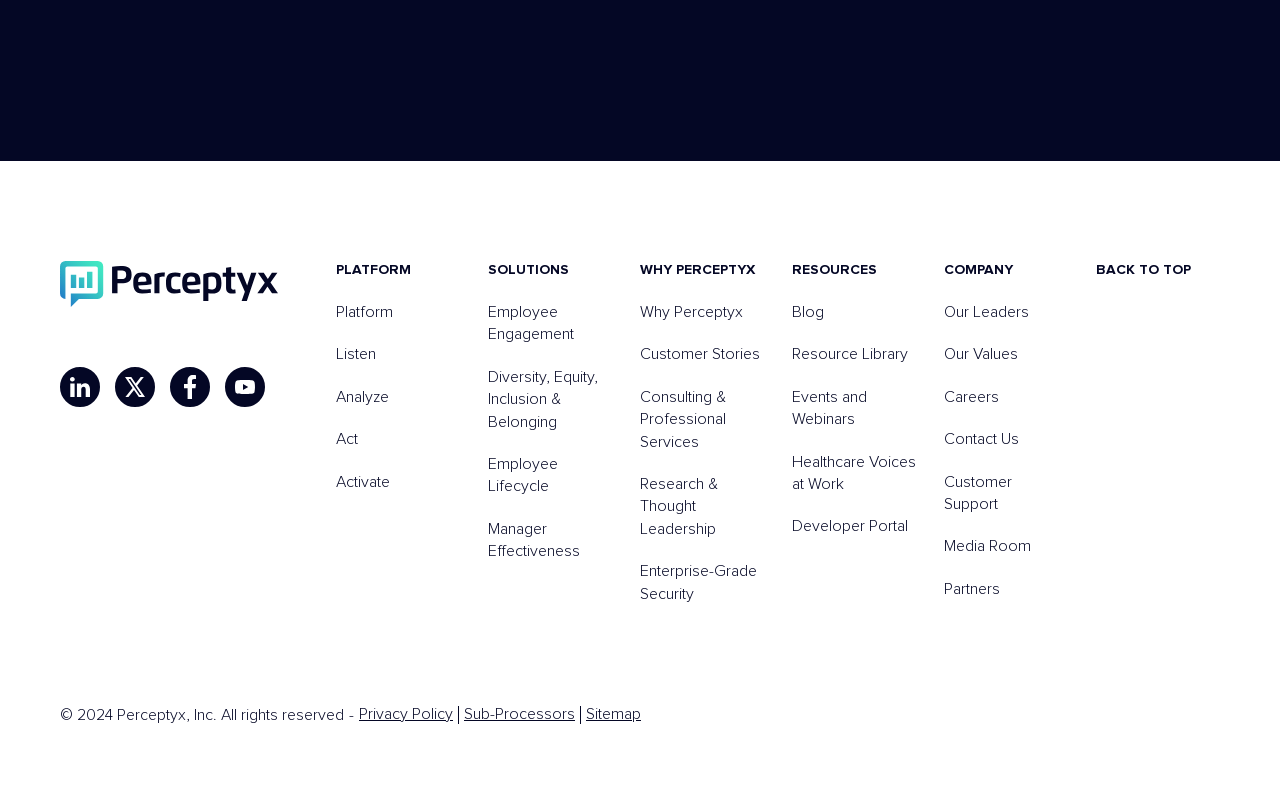Please locate the bounding box coordinates for the element that should be clicked to achieve the following instruction: "Learn more about 'Thermostats'". Ensure the coordinates are given as four float numbers between 0 and 1, i.e., [left, top, right, bottom].

None